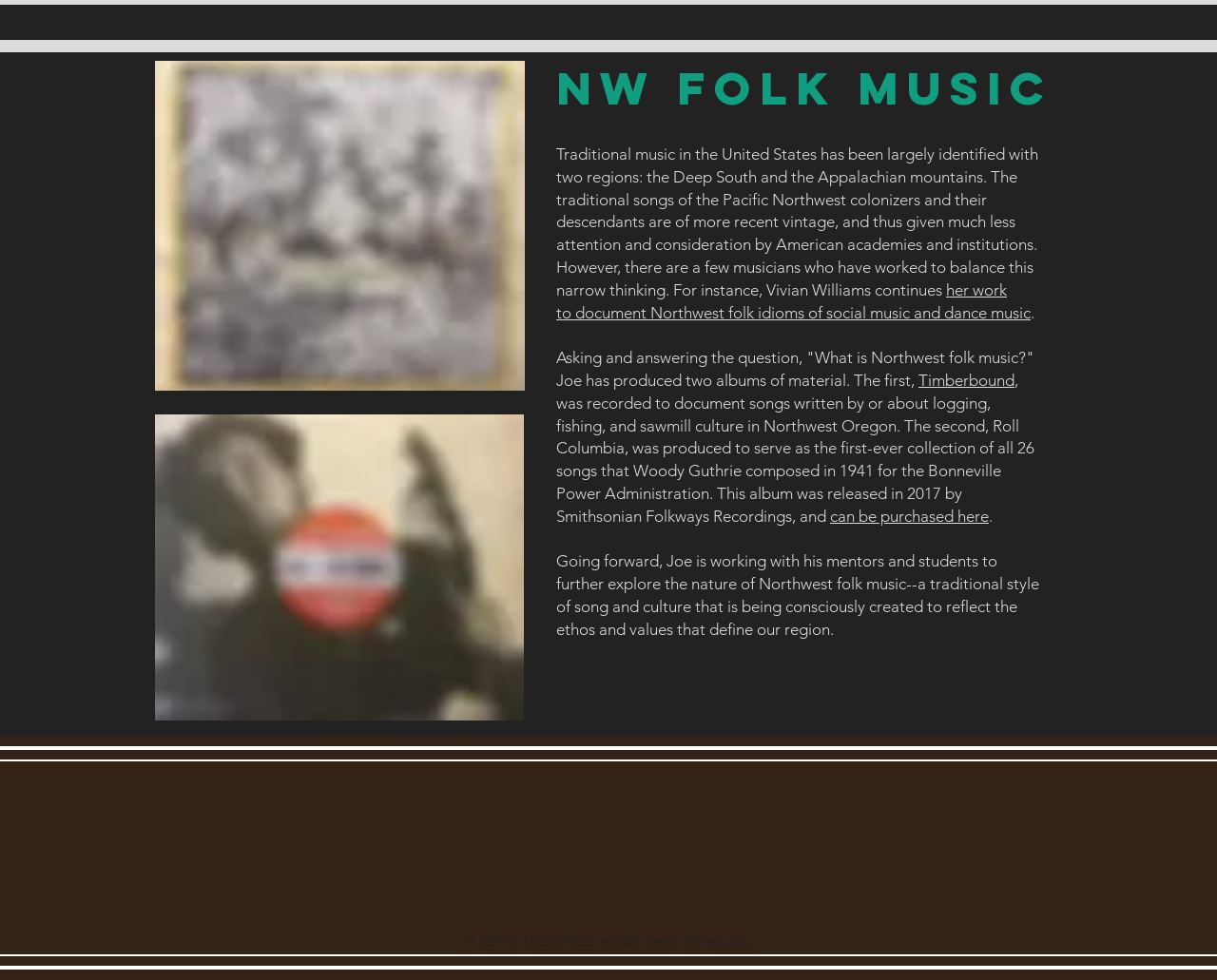Locate the bounding box coordinates of the item that should be clicked to fulfill the instruction: "Purchase Roll Columbia album".

[0.682, 0.517, 0.812, 0.536]